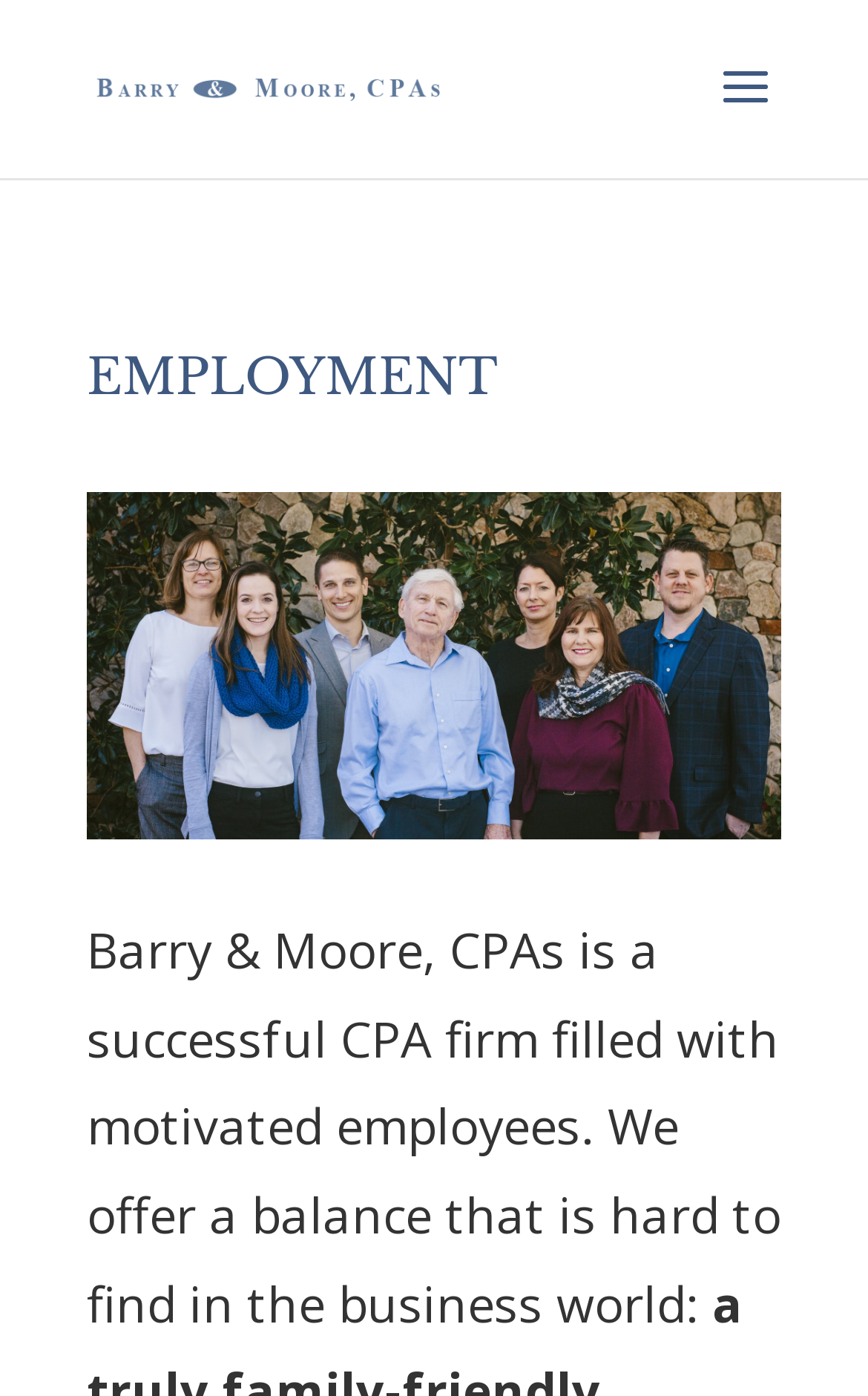Find the bounding box coordinates for the HTML element described in this sentence: "alt="Barry & Moore, CPAs"". Provide the coordinates as four float numbers between 0 and 1, in the format [left, top, right, bottom].

[0.11, 0.049, 0.51, 0.076]